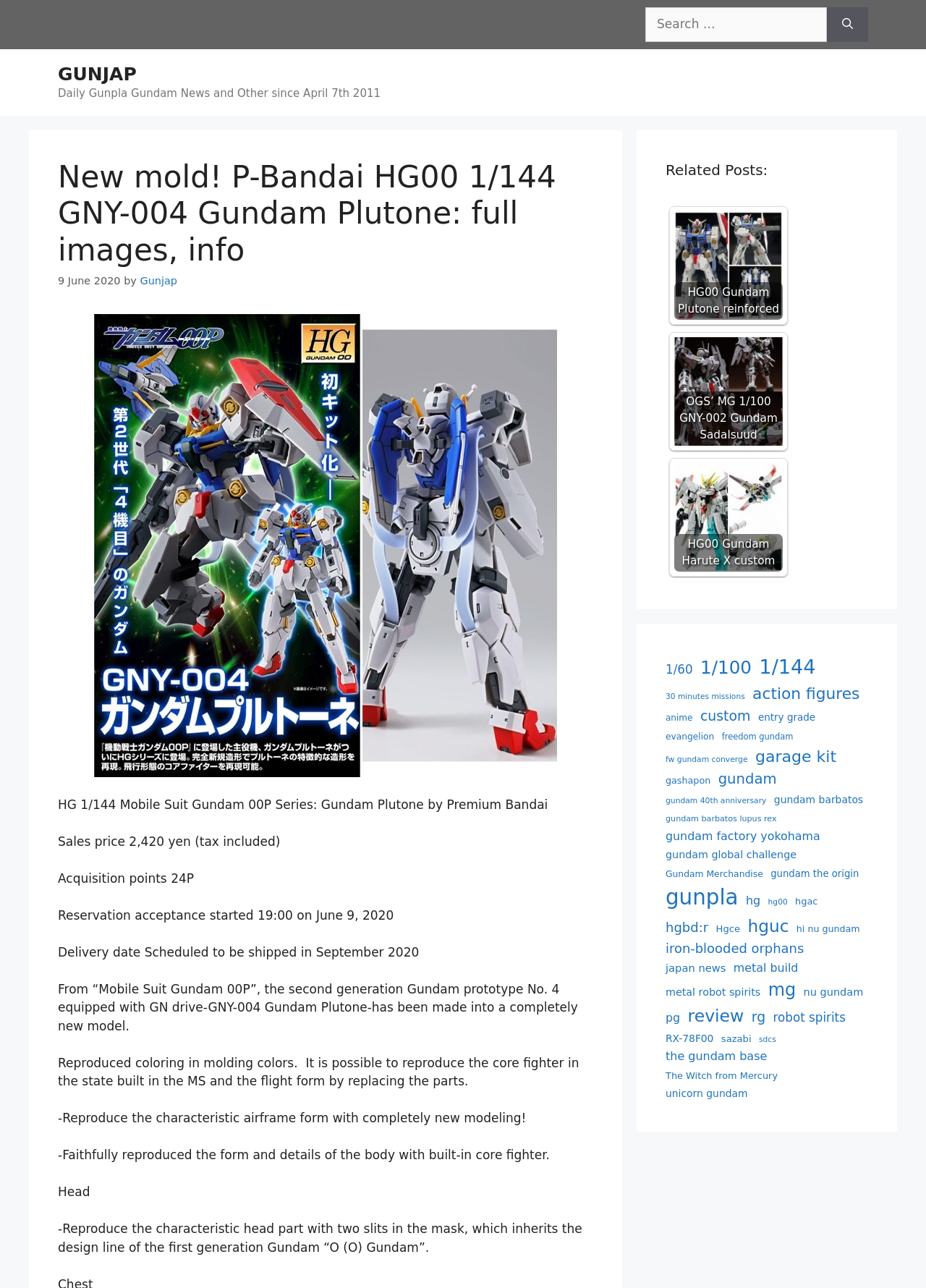Extract the main headline from the webpage and generate its text.

New mold! P-Bandai HG00 1/144 GNY-004 Gundam Plutone: full images, info